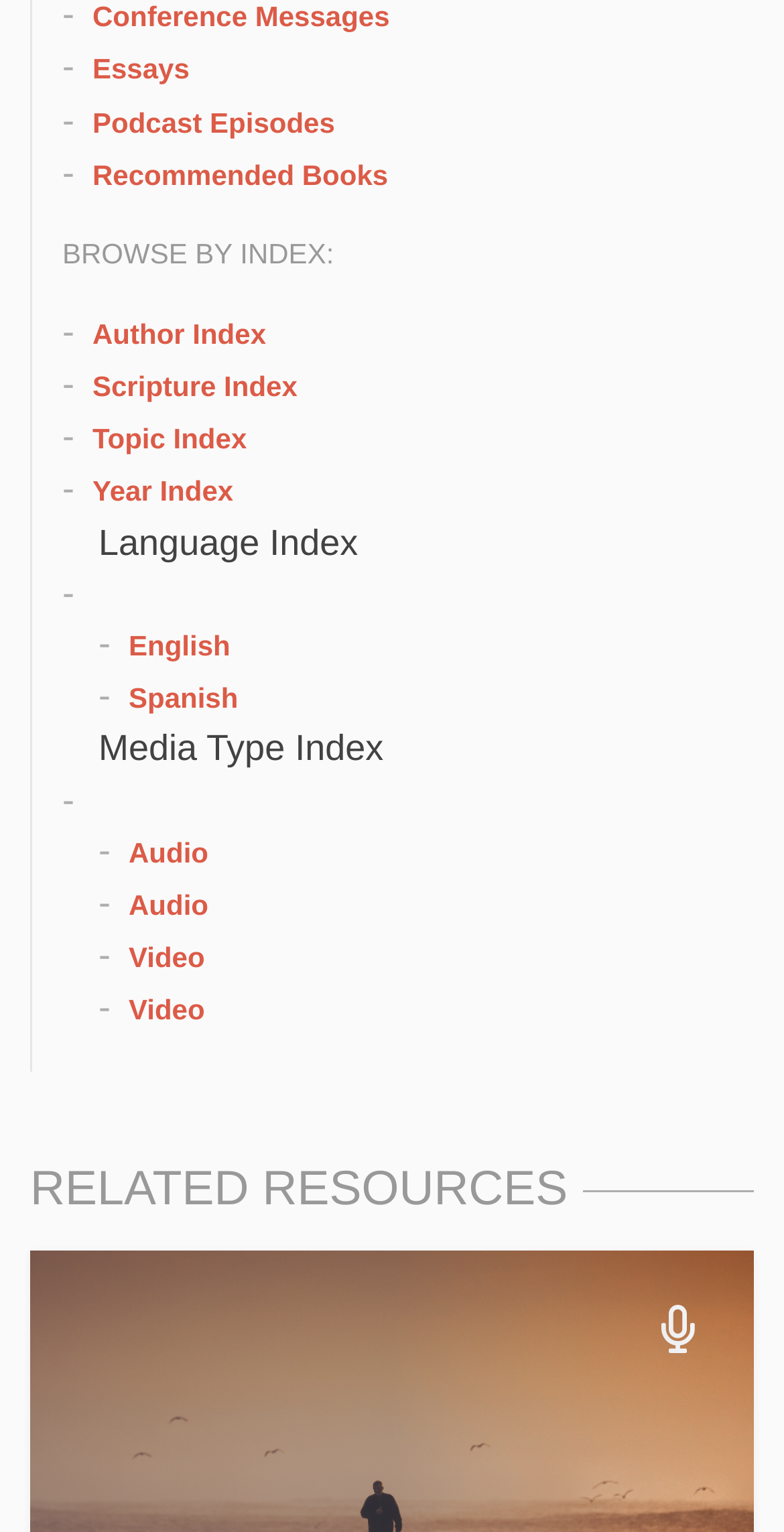Please provide the bounding box coordinates for the element that needs to be clicked to perform the following instruction: "View podcast episodes". The coordinates should be given as four float numbers between 0 and 1, i.e., [left, top, right, bottom].

[0.118, 0.064, 0.427, 0.097]